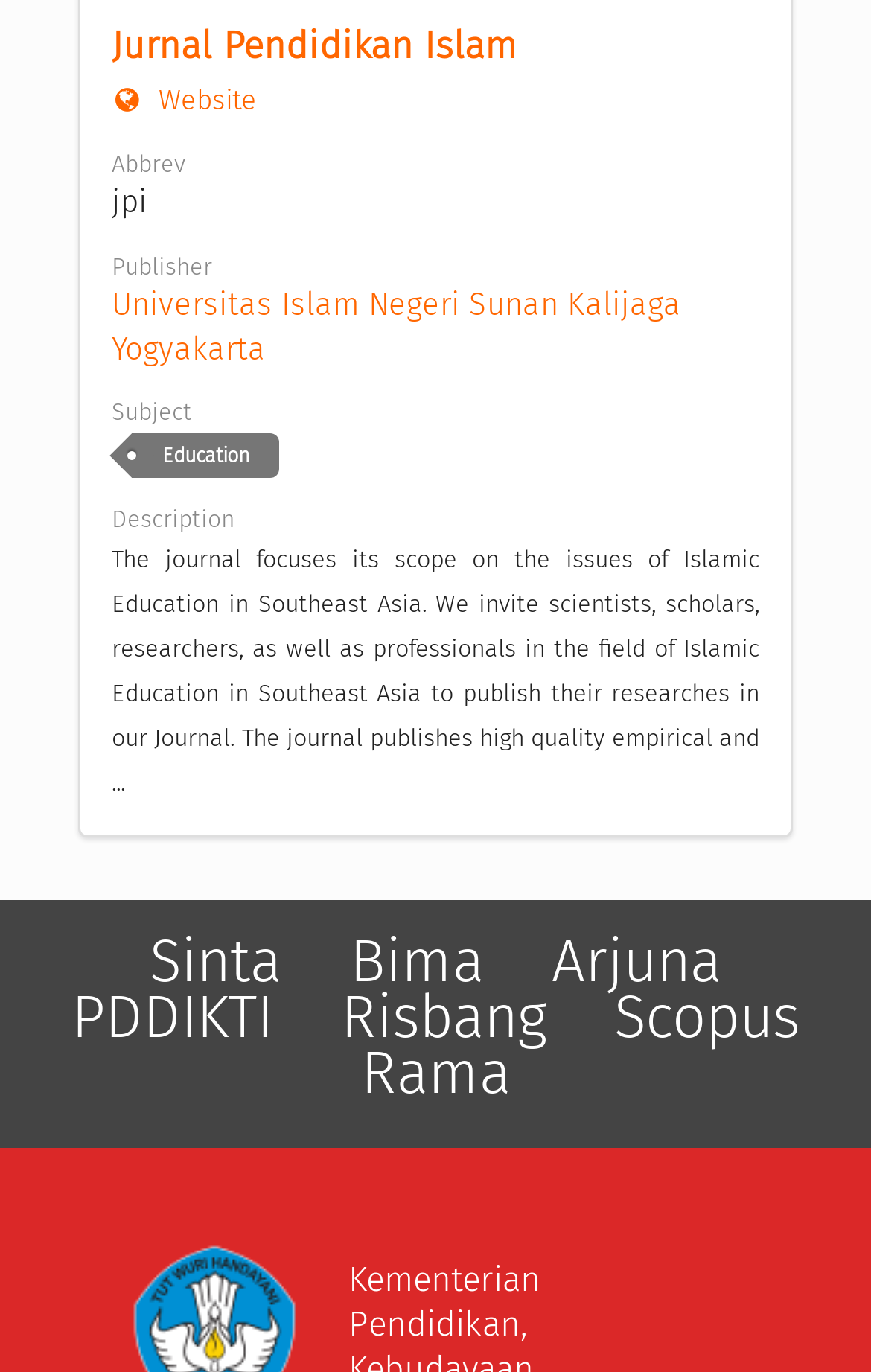Please locate the bounding box coordinates for the element that should be clicked to achieve the following instruction: "Explore Education subject". Ensure the coordinates are given as four float numbers between 0 and 1, i.e., [left, top, right, bottom].

[0.151, 0.316, 0.321, 0.348]